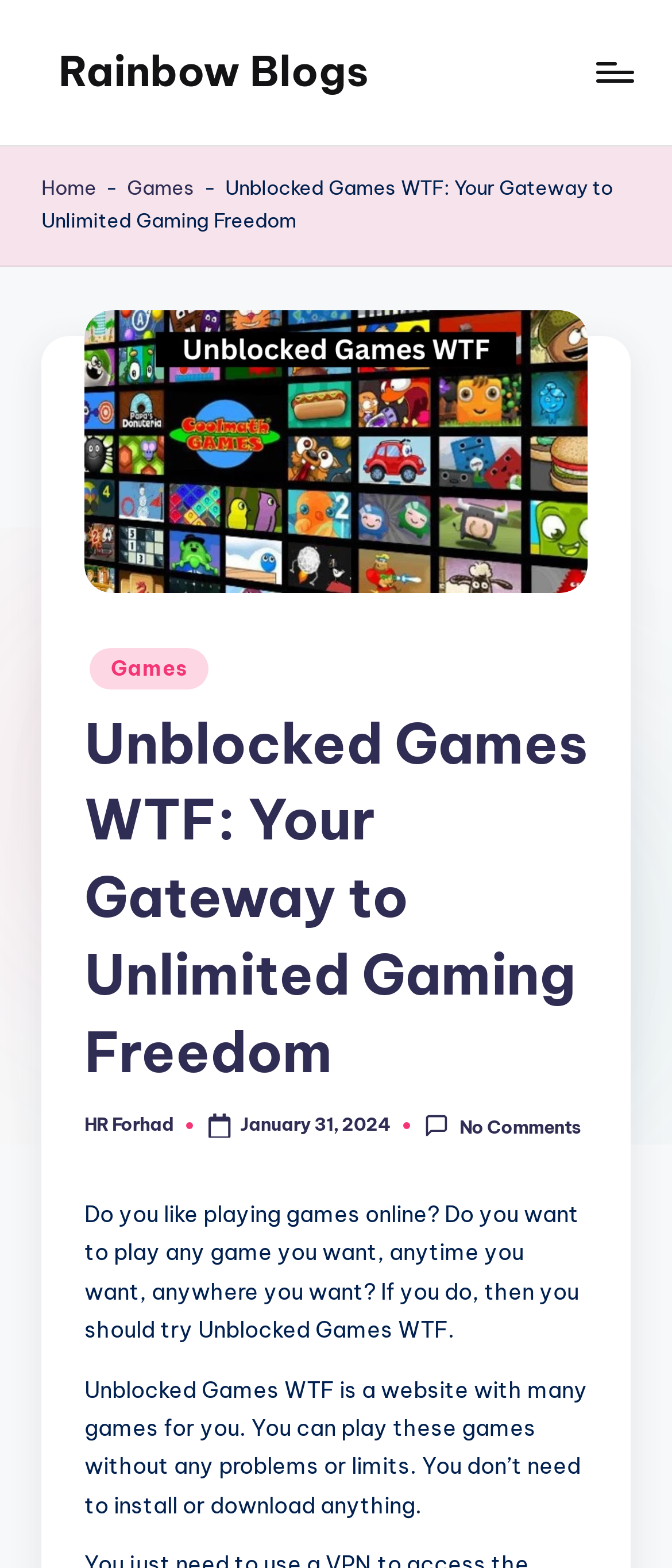What type of content is available on this website?
Using the image as a reference, give a one-word or short phrase answer.

Games